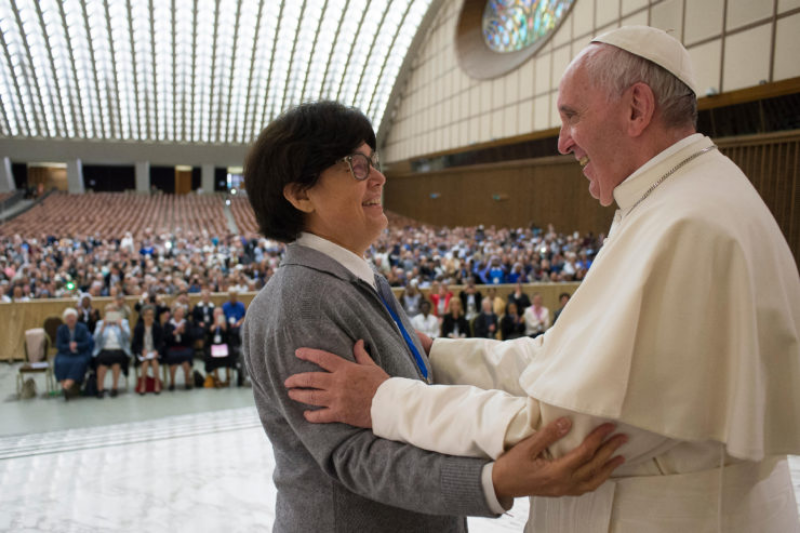What is the woman wearing?
Can you provide a detailed and comprehensive answer to the question?

The caption specifically mentions the woman's outfit, which consists of a gray cardigan and a white blouse, providing a clear description of her attire.